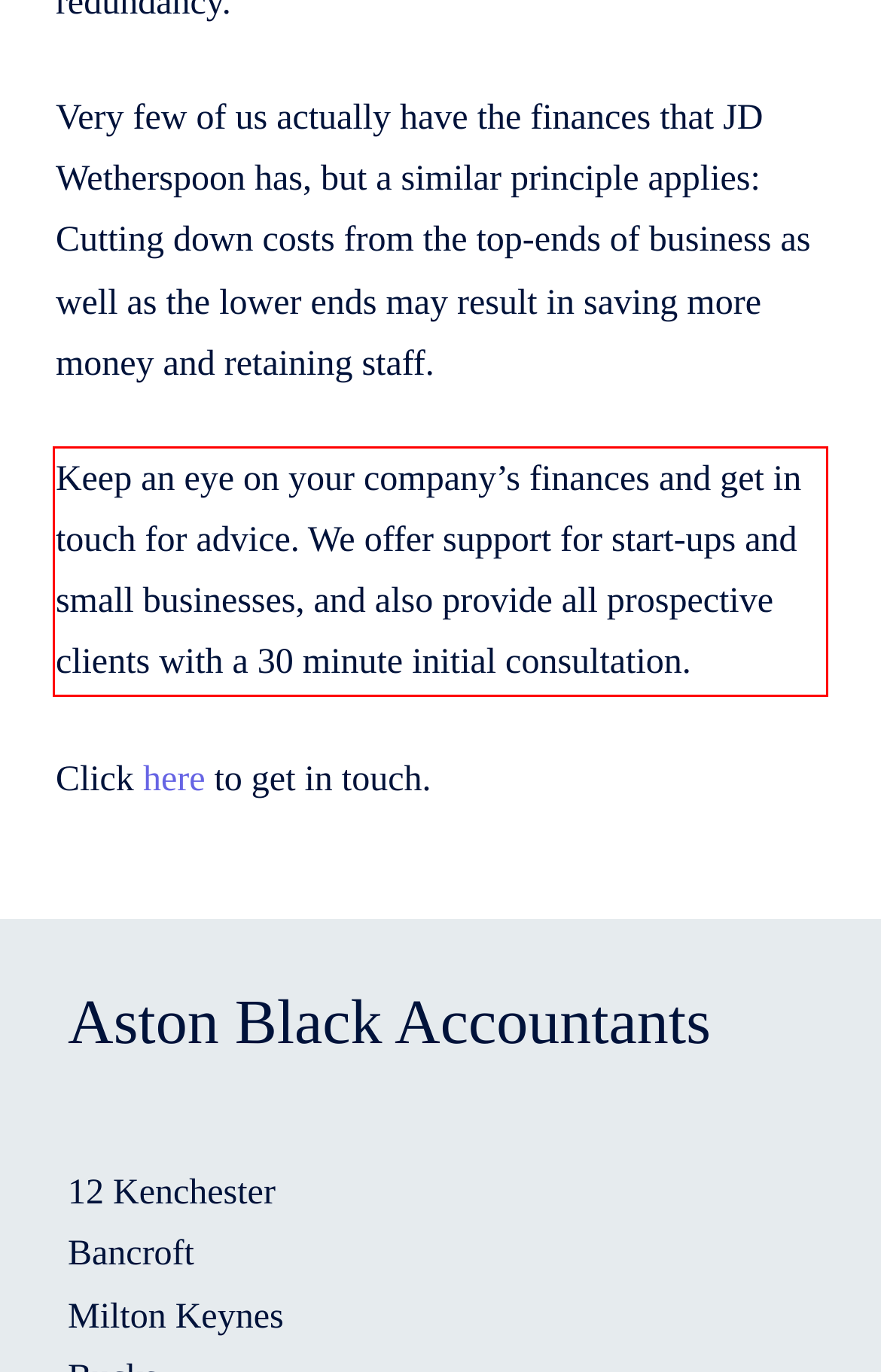Please perform OCR on the text within the red rectangle in the webpage screenshot and return the text content.

Keep an eye on your company’s finances and get in touch for advice. We offer support for start-ups and small businesses, and also provide all prospective clients with a 30 minute initial consultation.